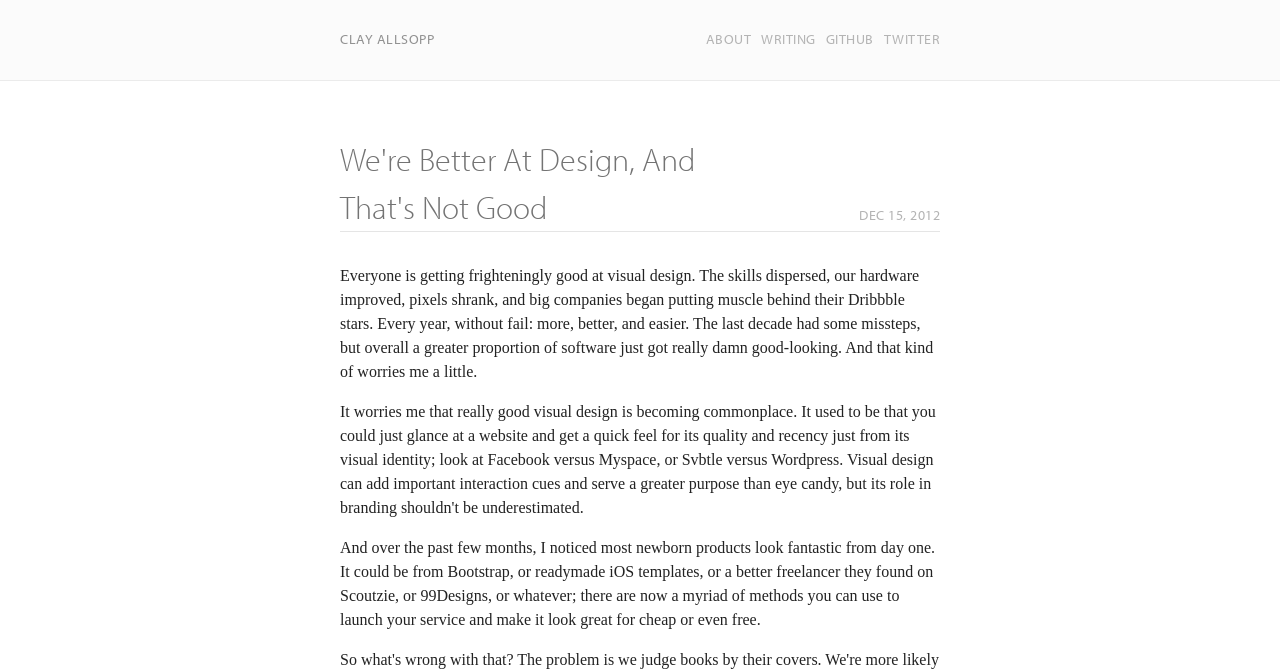Locate the primary headline on the webpage and provide its text.

We're Better At Design, And That's Not Good